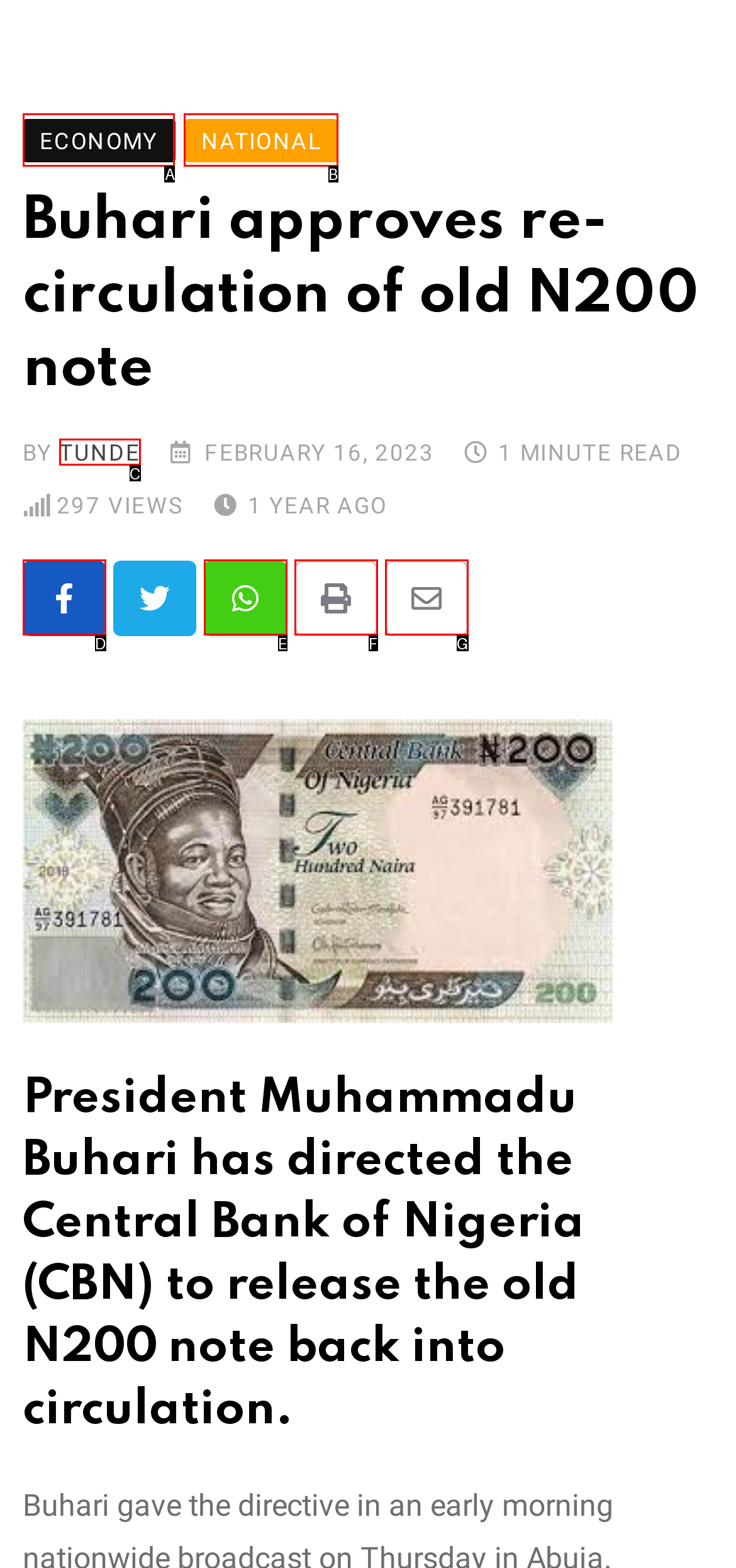Choose the option that matches the following description: Share via Email
Reply with the letter of the selected option directly.

G